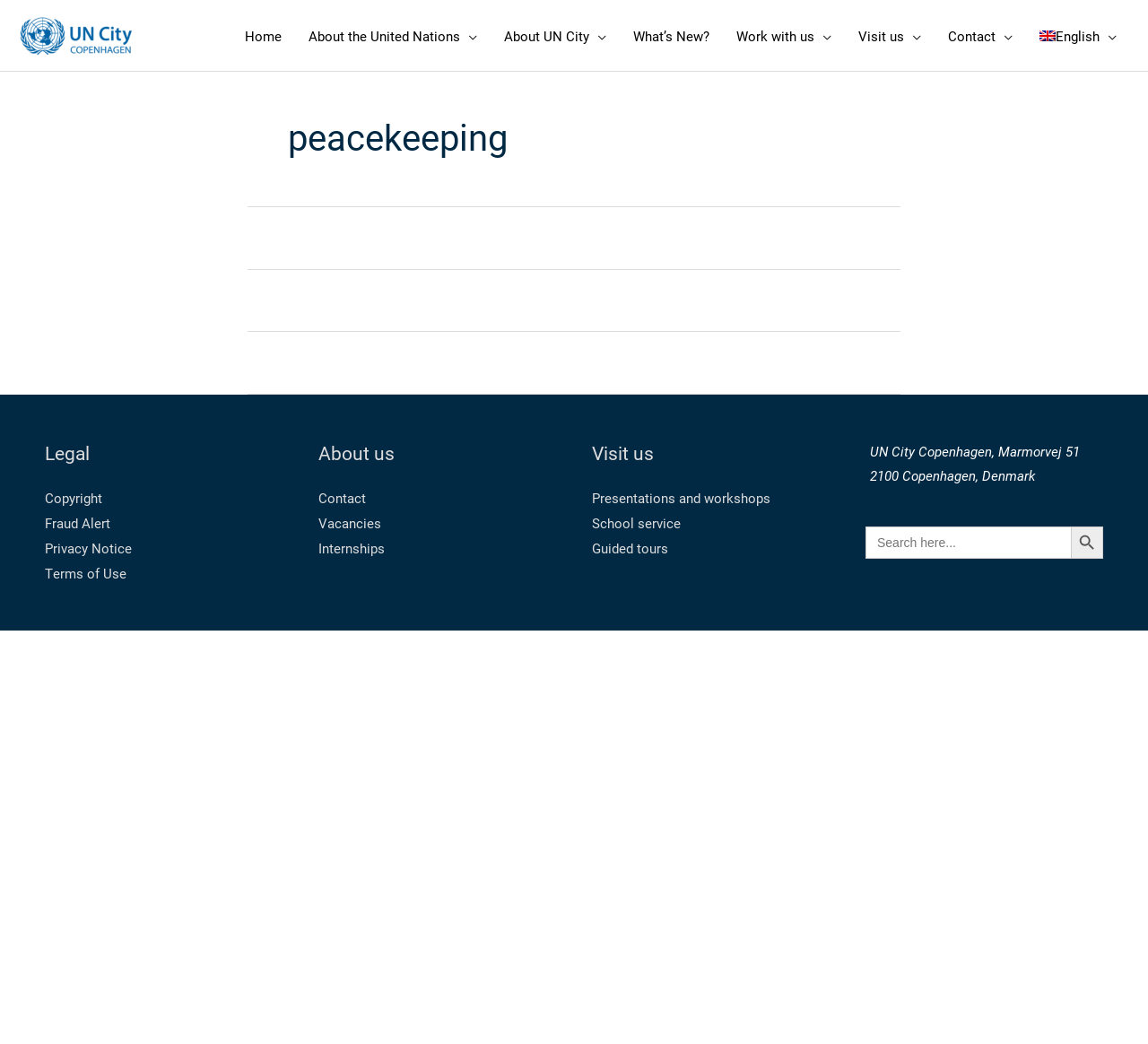Please specify the bounding box coordinates for the clickable region that will help you carry out the instruction: "Click the UN City logo".

[0.016, 0.024, 0.117, 0.041]